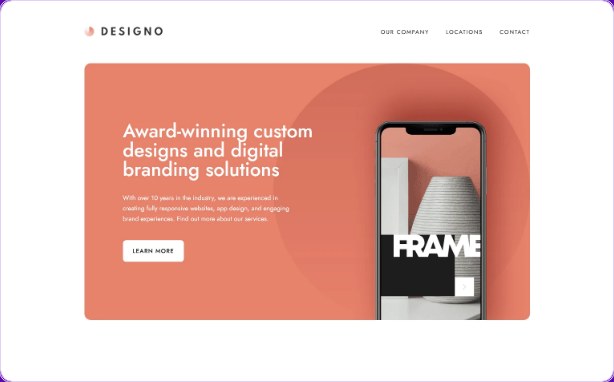Generate a detailed caption for the image.

The image showcases the hero section of the Designo website, highlighting their award-winning custom designs and digital branding solutions. The layout features a vibrant coral background, creating a warm and inviting atmosphere that draws the viewer's attention. 

At the forefront is a sleek mobile device displaying a visually striking design labeled "FRAME," illustrating the company's focus on responsive web design and modern aesthetics. Accompanying this is a concise message that emphasizes over ten years of experience in crafting comprehensive digital solutions, further establishing Designo's expertise in the industry. A prominent call-to-action button invites users to "LEARN MORE," encouraging them to explore additional services offered by the company. 

This image effectively reflects Designo's commitment to bridging design and development, presenting a compelling visual narrative that resonates with potential clients seeking high-quality digital design services.